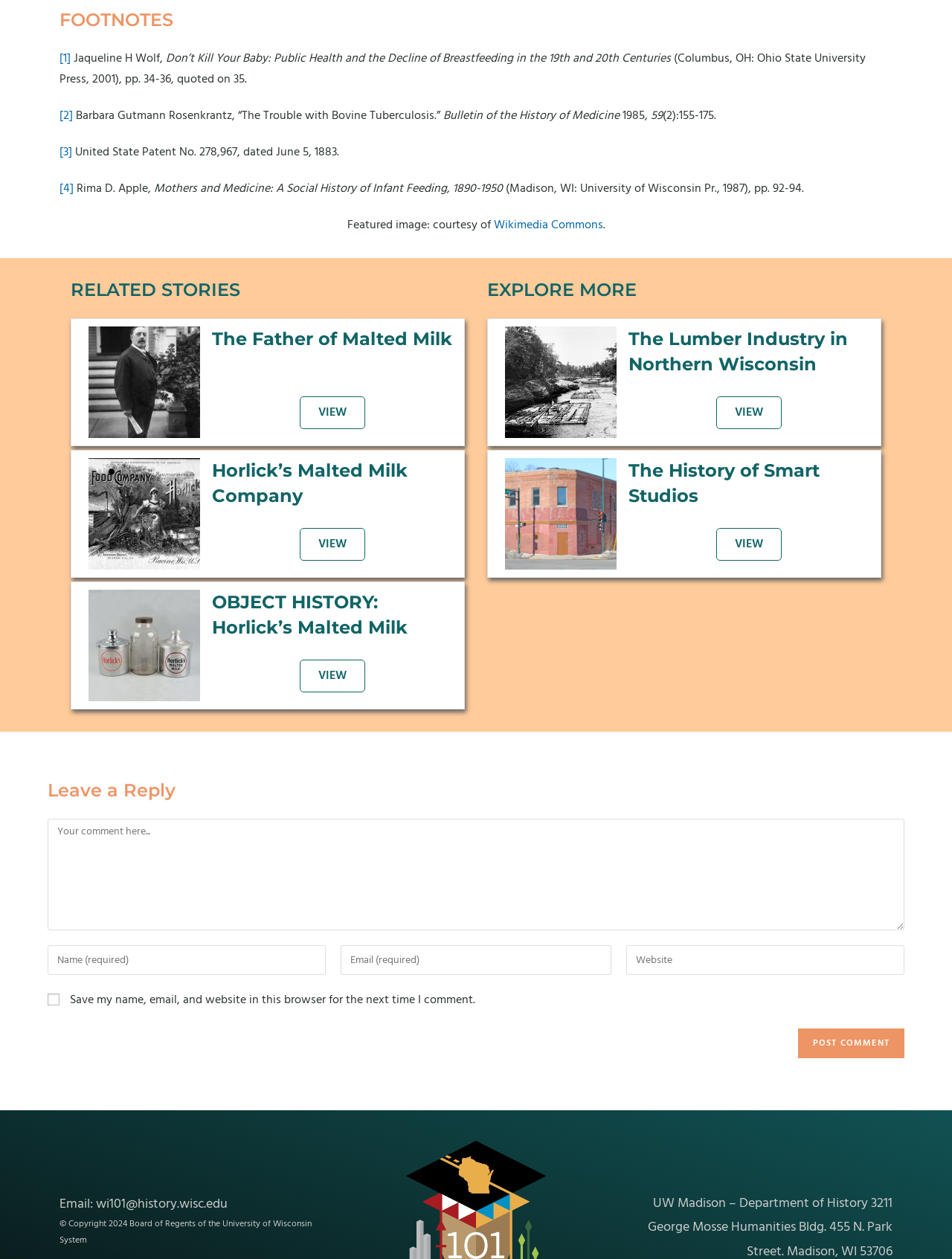Locate the bounding box coordinates of the region to be clicked to comply with the following instruction: "Click the link to view the story about the lumber industry in northern Wisconsin". The coordinates must be four float numbers between 0 and 1, in the form [left, top, right, bottom].

[0.752, 0.315, 0.821, 0.341]